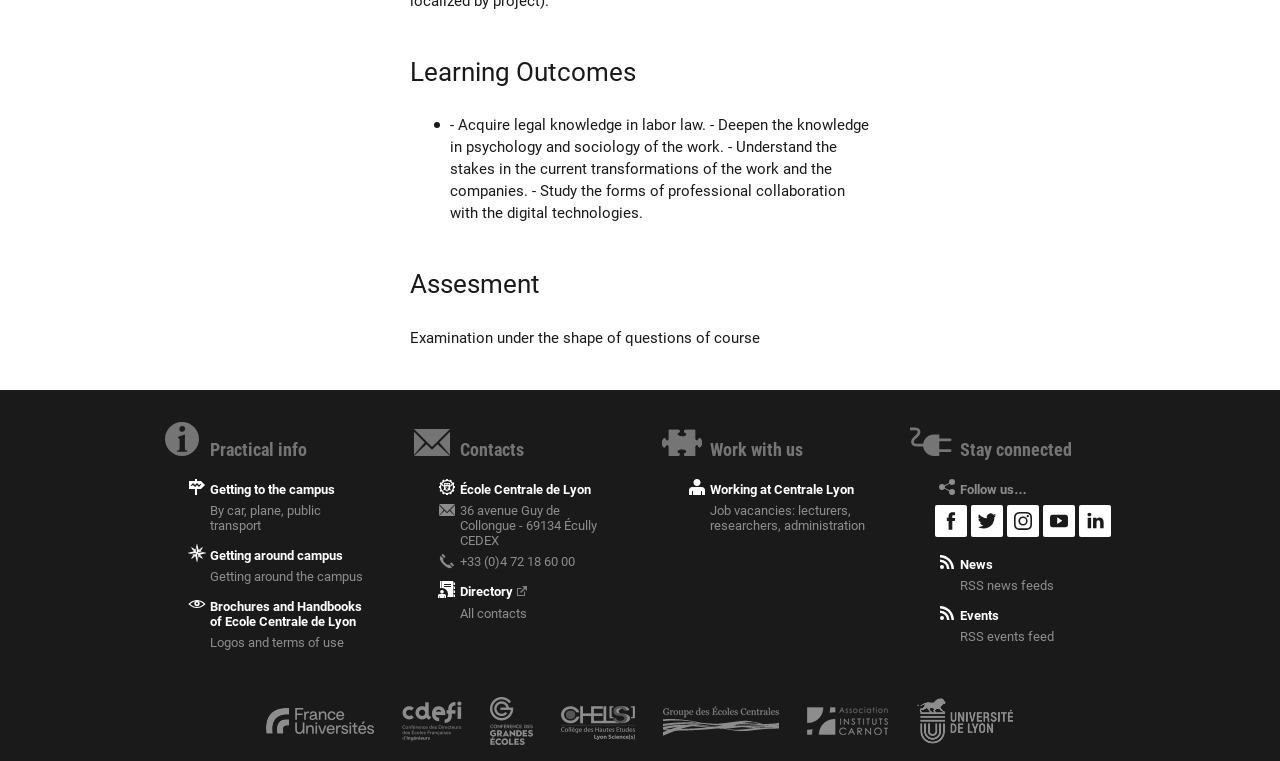Please specify the bounding box coordinates of the area that should be clicked to accomplish the following instruction: "Check 'News'". The coordinates should consist of four float numbers between 0 and 1, i.e., [left, top, right, bottom].

[0.73, 0.723, 0.875, 0.754]